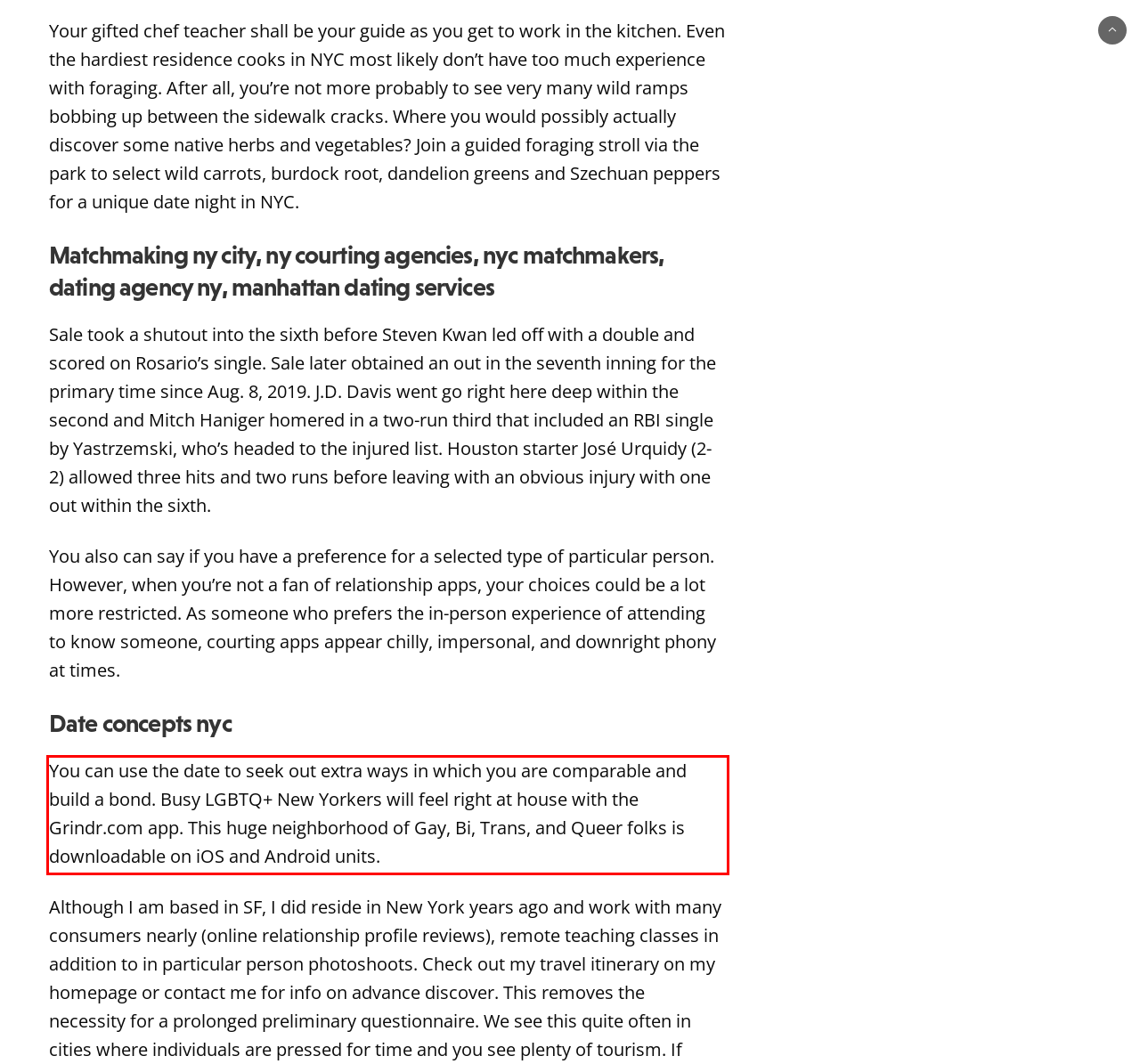Given the screenshot of a webpage, identify the red rectangle bounding box and recognize the text content inside it, generating the extracted text.

You can use the date to seek out extra ways in which you are comparable and build a bond. Busy LGBTQ+ New Yorkers will feel right at house with the Grindr.com app. This huge neighborhood of Gay, Bi, Trans, and Queer folks is downloadable on iOS and Android units.